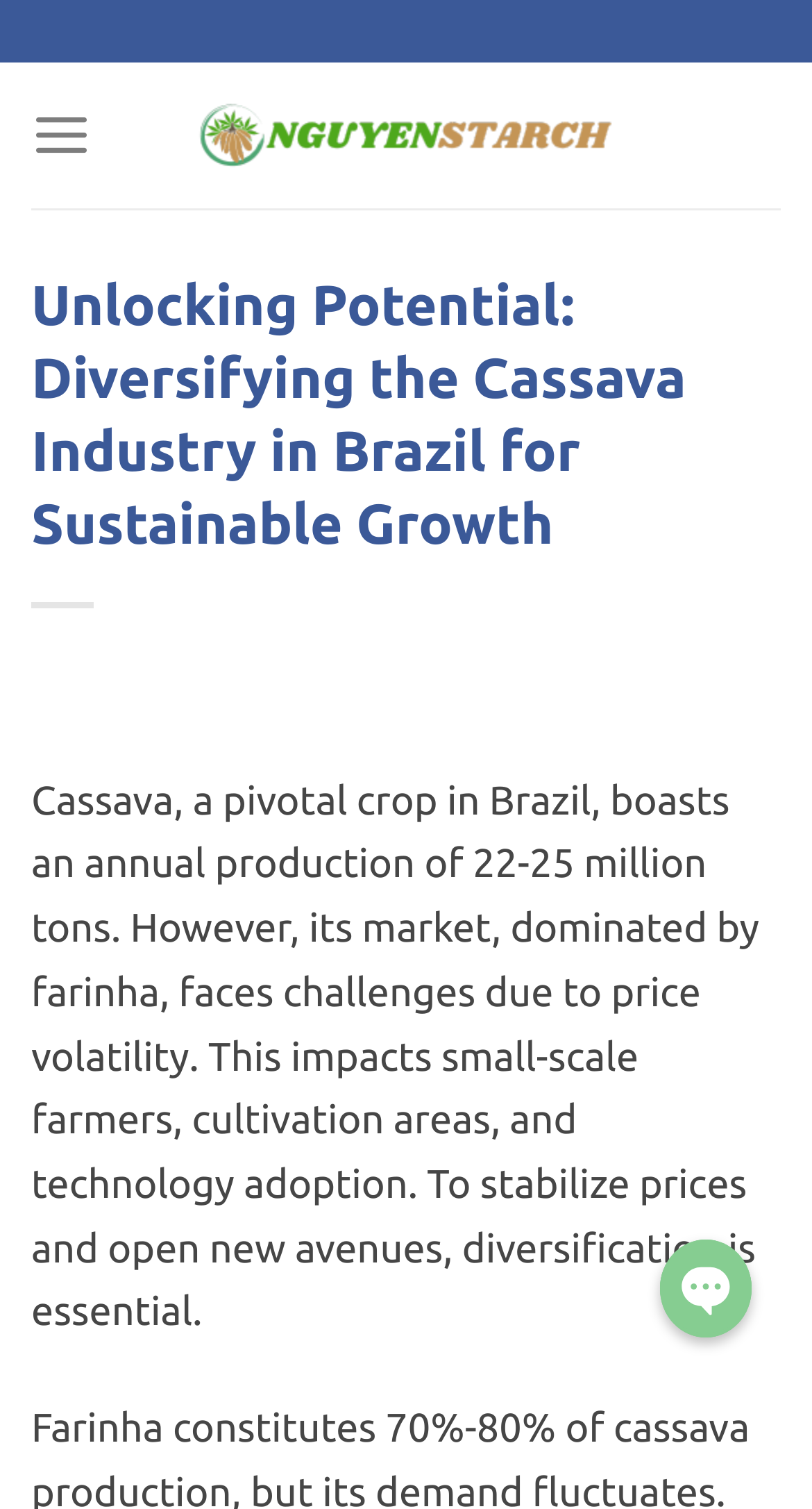Please provide a brief answer to the question using only one word or phrase: 
What is the main challenge faced by the cassava market?

price volatility